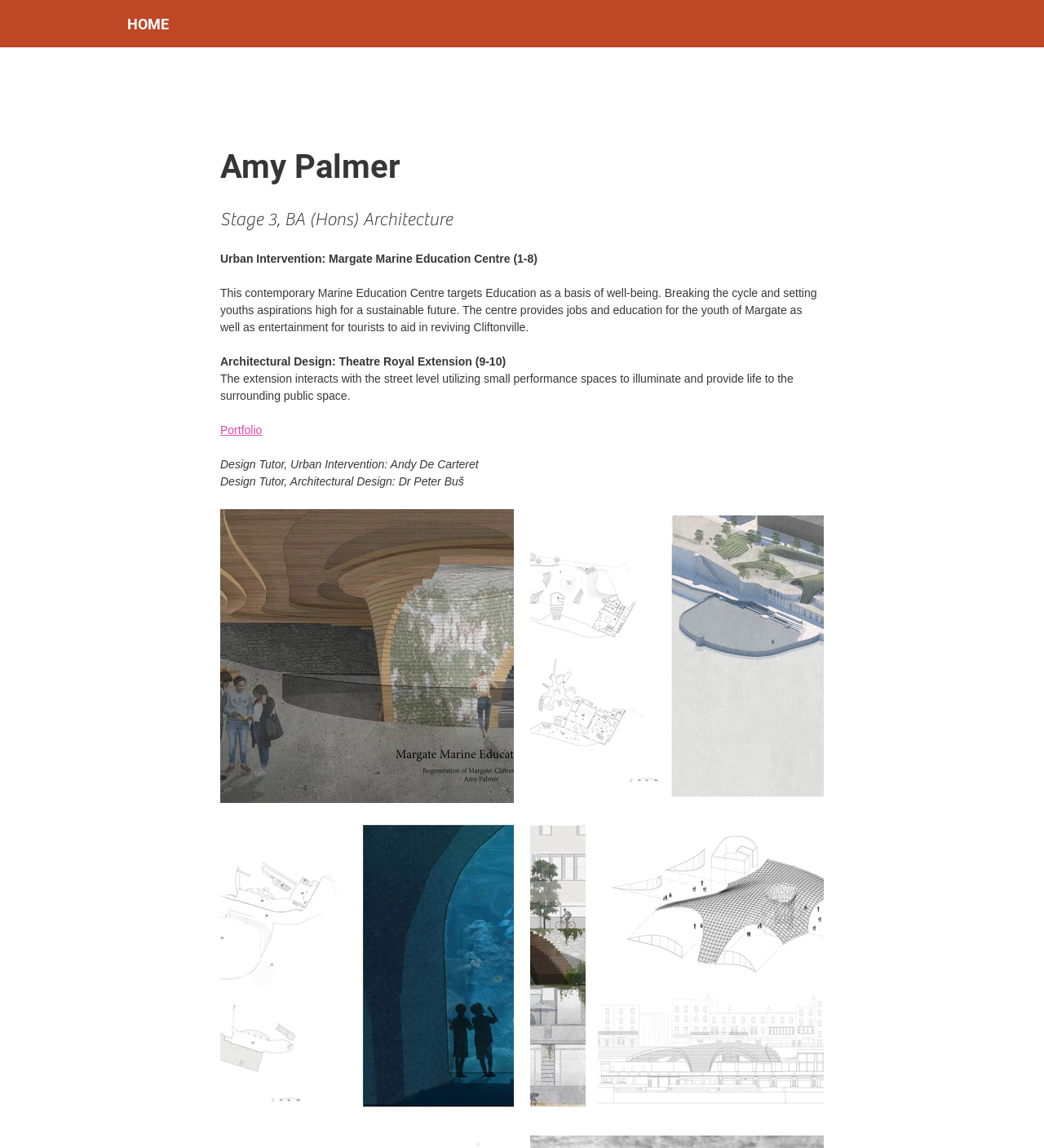Could you please study the image and provide a detailed answer to the question:
Who is the design tutor for Urban Intervention?

The design tutor for Urban Intervention is mentioned in the text 'Design Tutor, Urban Intervention: Andy De Carteret' which is located below the text describing the Marine Education Centre.